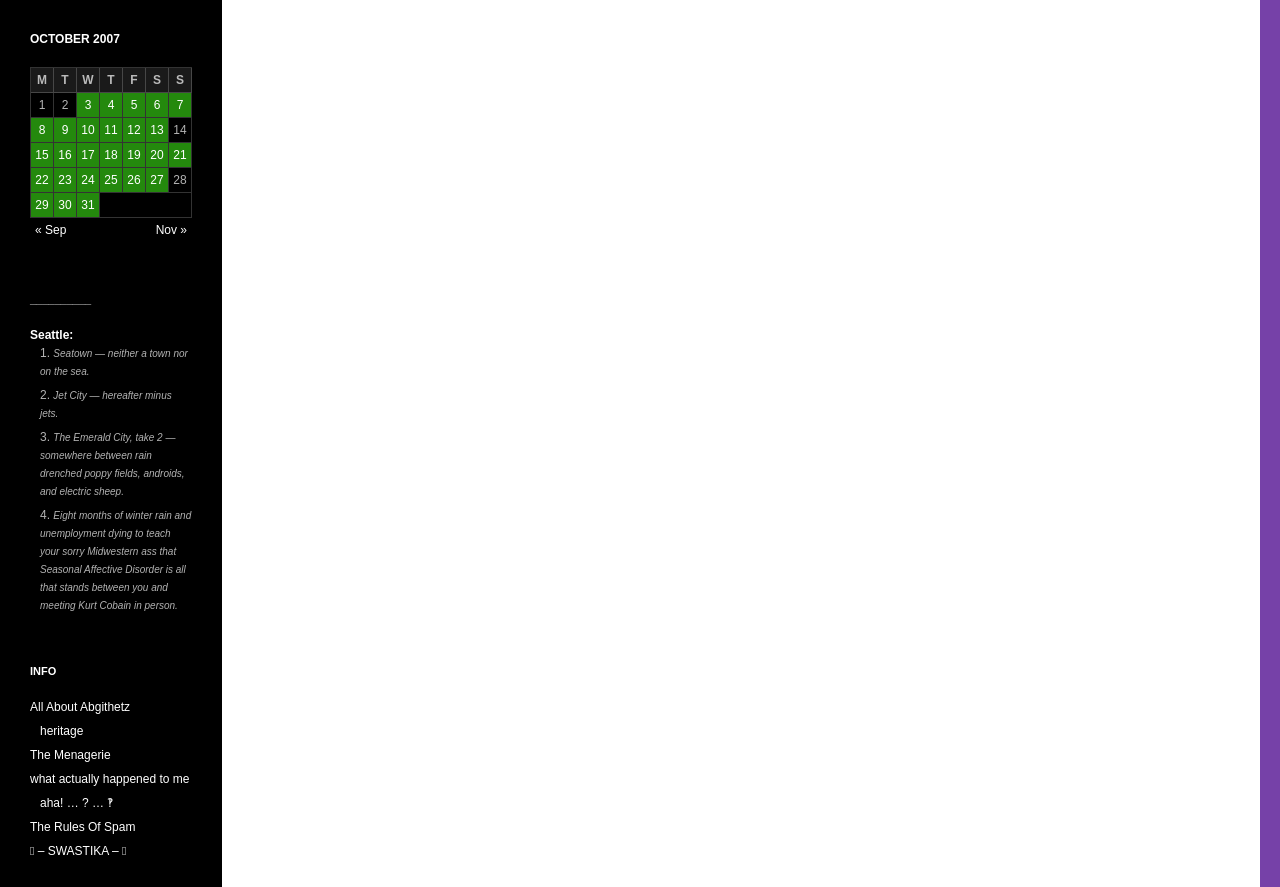Locate the bounding box coordinates of the element I should click to achieve the following instruction: "View posts published on October 31, 2007".

[0.06, 0.218, 0.077, 0.245]